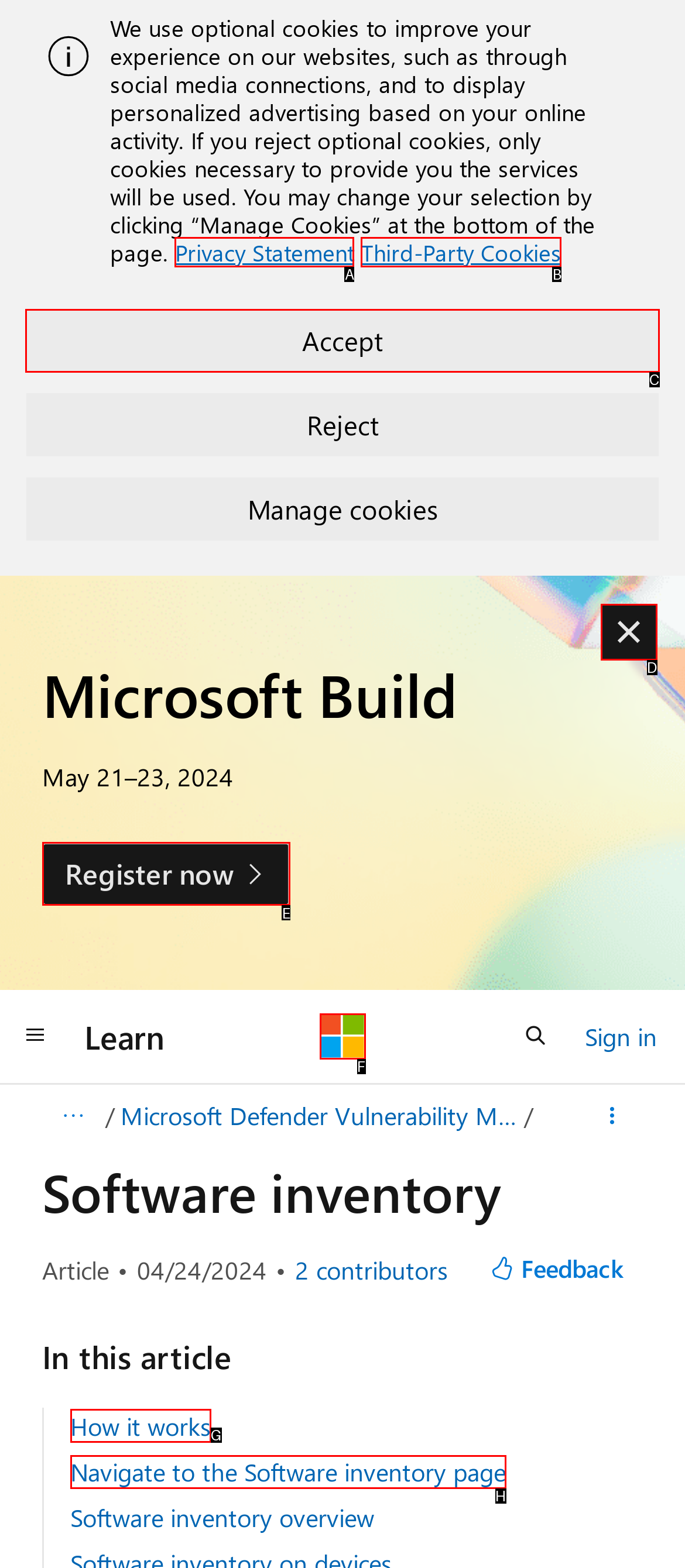Given the description: Accept, choose the HTML element that matches it. Indicate your answer with the letter of the option.

C